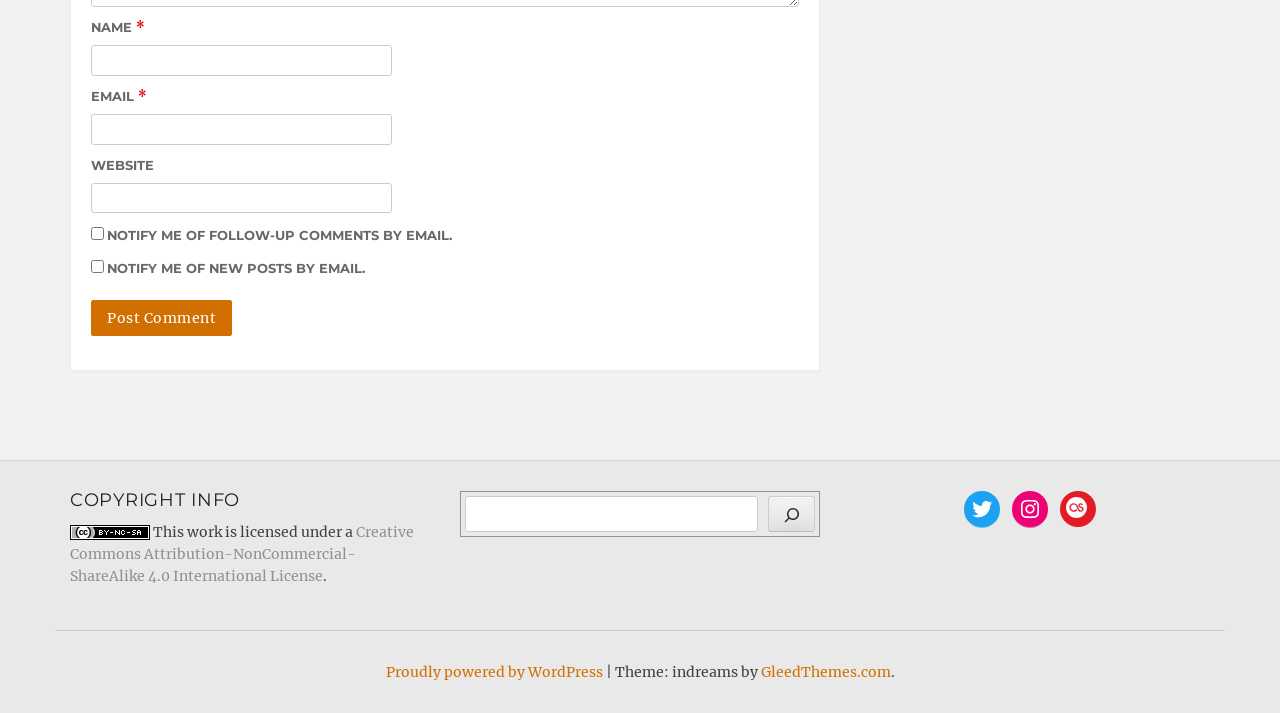Pinpoint the bounding box coordinates of the element you need to click to execute the following instruction: "Search for something". The bounding box should be represented by four float numbers between 0 and 1, in the format [left, top, right, bottom].

[0.363, 0.695, 0.592, 0.746]